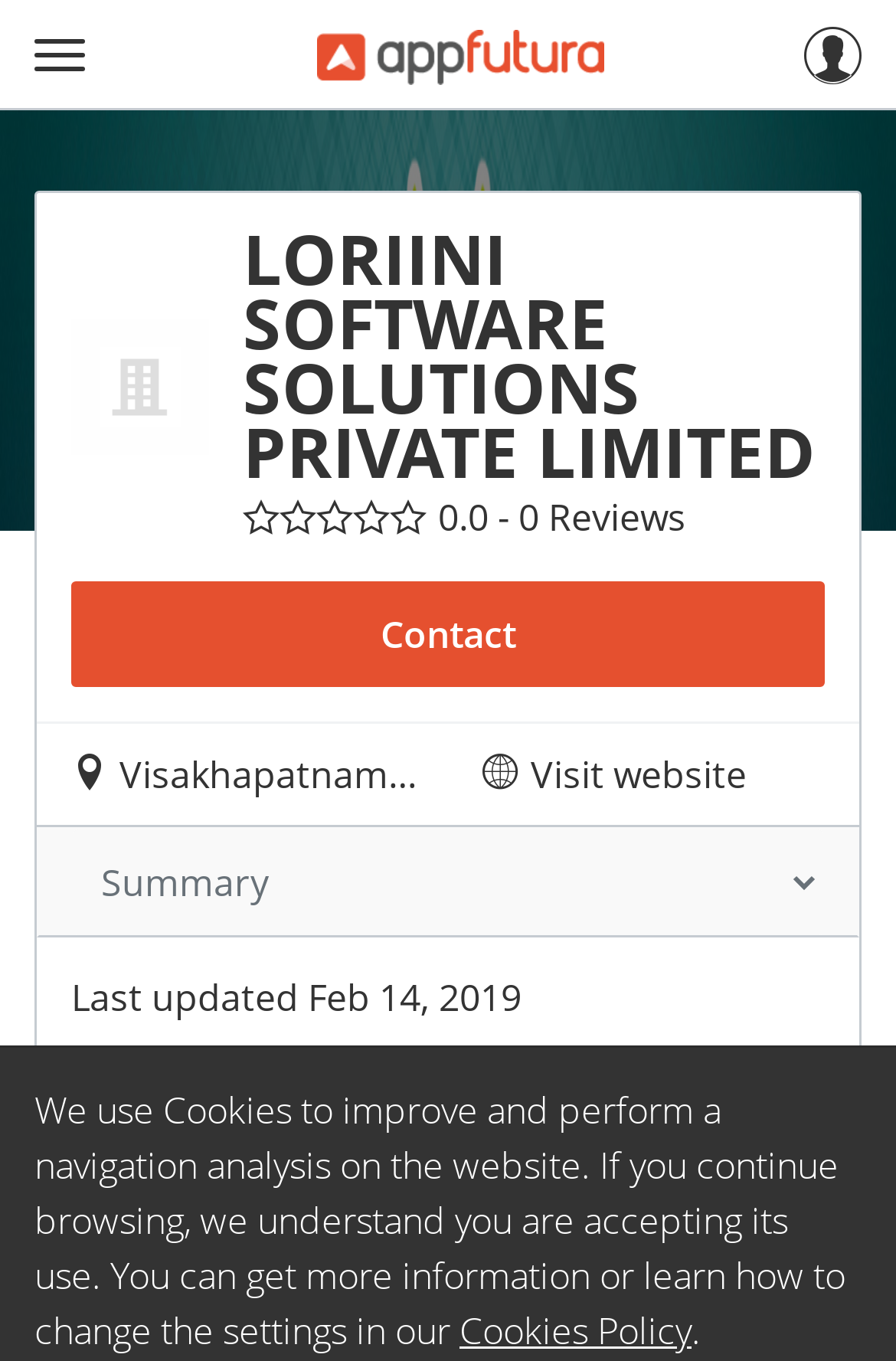Provide the bounding box coordinates of the UI element that matches the description: "Cookies Policy".

[0.513, 0.959, 0.772, 0.996]